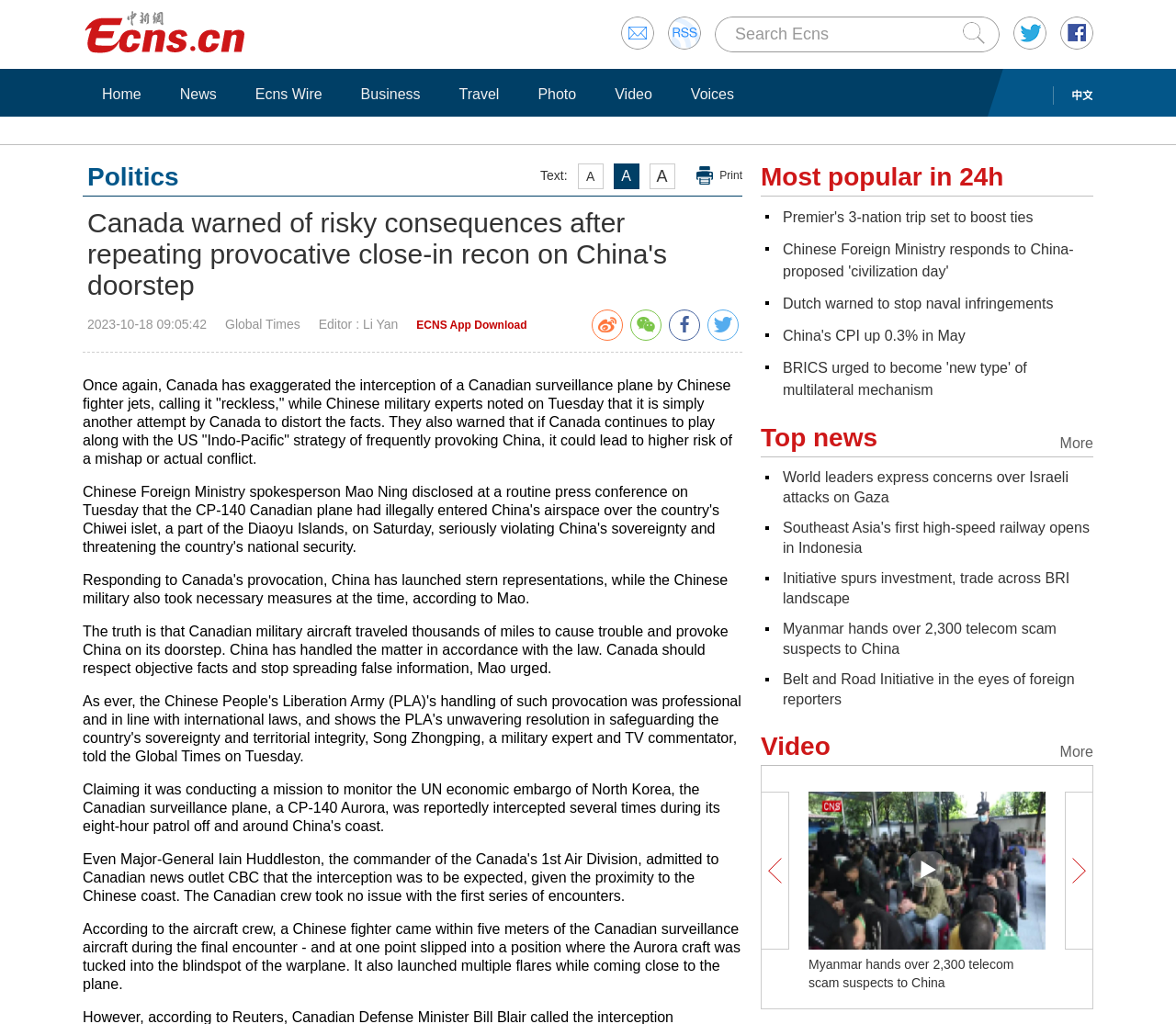Please determine the bounding box coordinates of the element to click on in order to accomplish the following task: "View more top news". Ensure the coordinates are four float numbers ranging from 0 to 1, i.e., [left, top, right, bottom].

[0.901, 0.414, 0.93, 0.447]